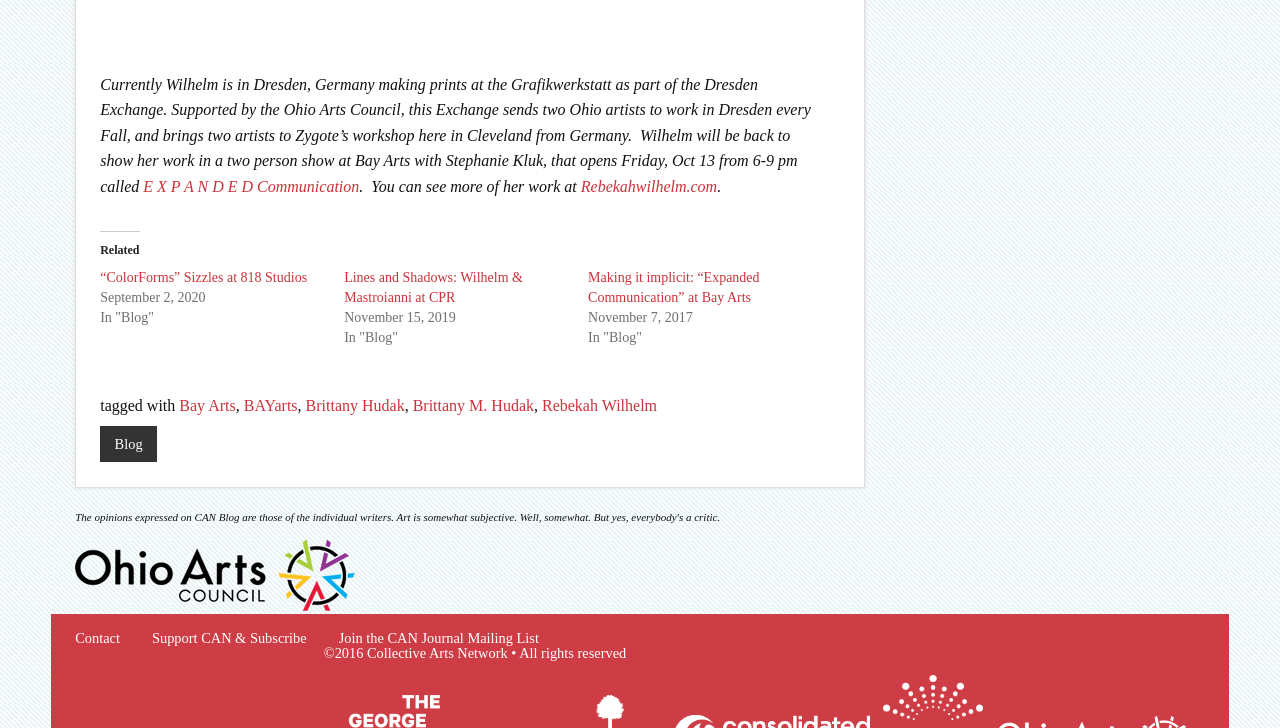Find the bounding box coordinates of the area to click in order to follow the instruction: "Click the link to Rebekah Wilhelm's website".

[0.454, 0.244, 0.56, 0.268]